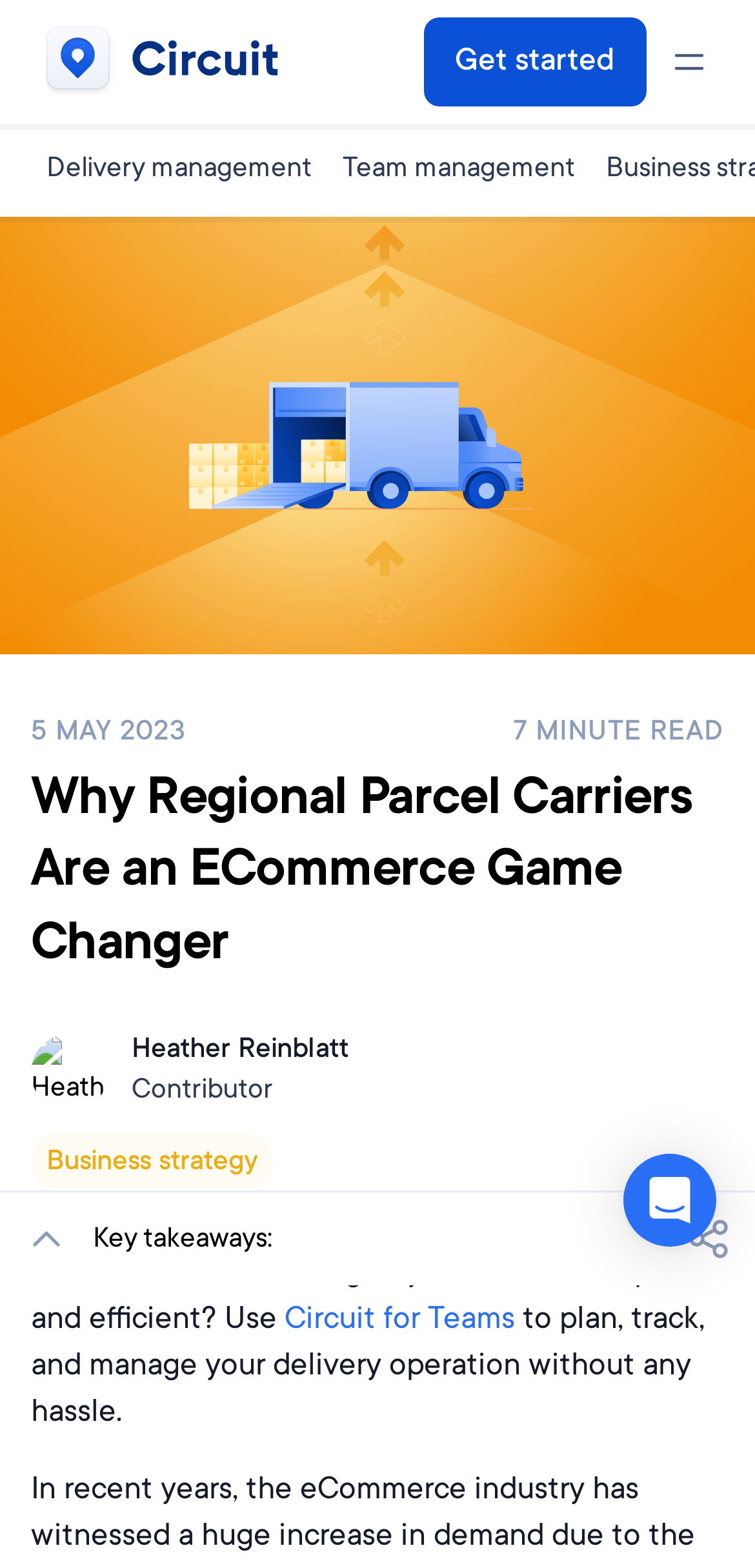Respond with a single word or phrase to the following question: What is the purpose of Circuit for Teams?

Plan, track, and manage delivery operation